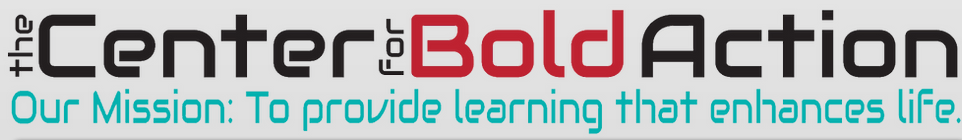Give an in-depth description of what is happening in the image.

The image showcases the logo and mission statement of the Center for Bold Action, prominently featuring the bold and dynamic name in a striking font. The text states "the Center for Bold Action" in a mix of black and red letters, encapsulating the spirit of the organization. Below this, the mission is articulated: "Our Mission: To provide learning that enhances life." The use of turquoise for the mission text adds a vibrant touch, complementing the bold design. Overall, the image effectively communicates the essence of the organization’s commitment to empowerment and education.